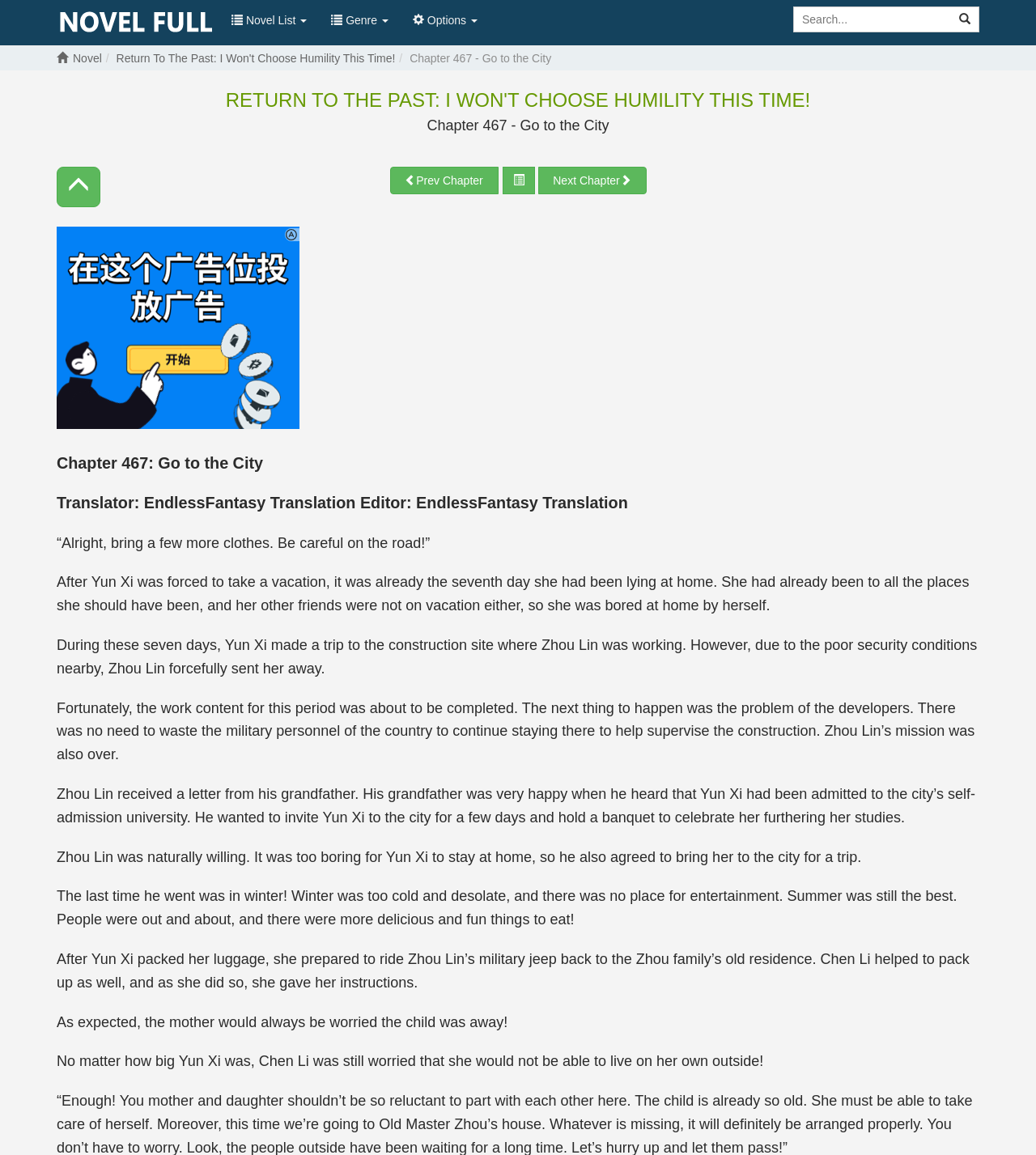Find the bounding box coordinates of the clickable element required to execute the following instruction: "Click the WhatsApp link". Provide the coordinates as four float numbers between 0 and 1, i.e., [left, top, right, bottom].

None